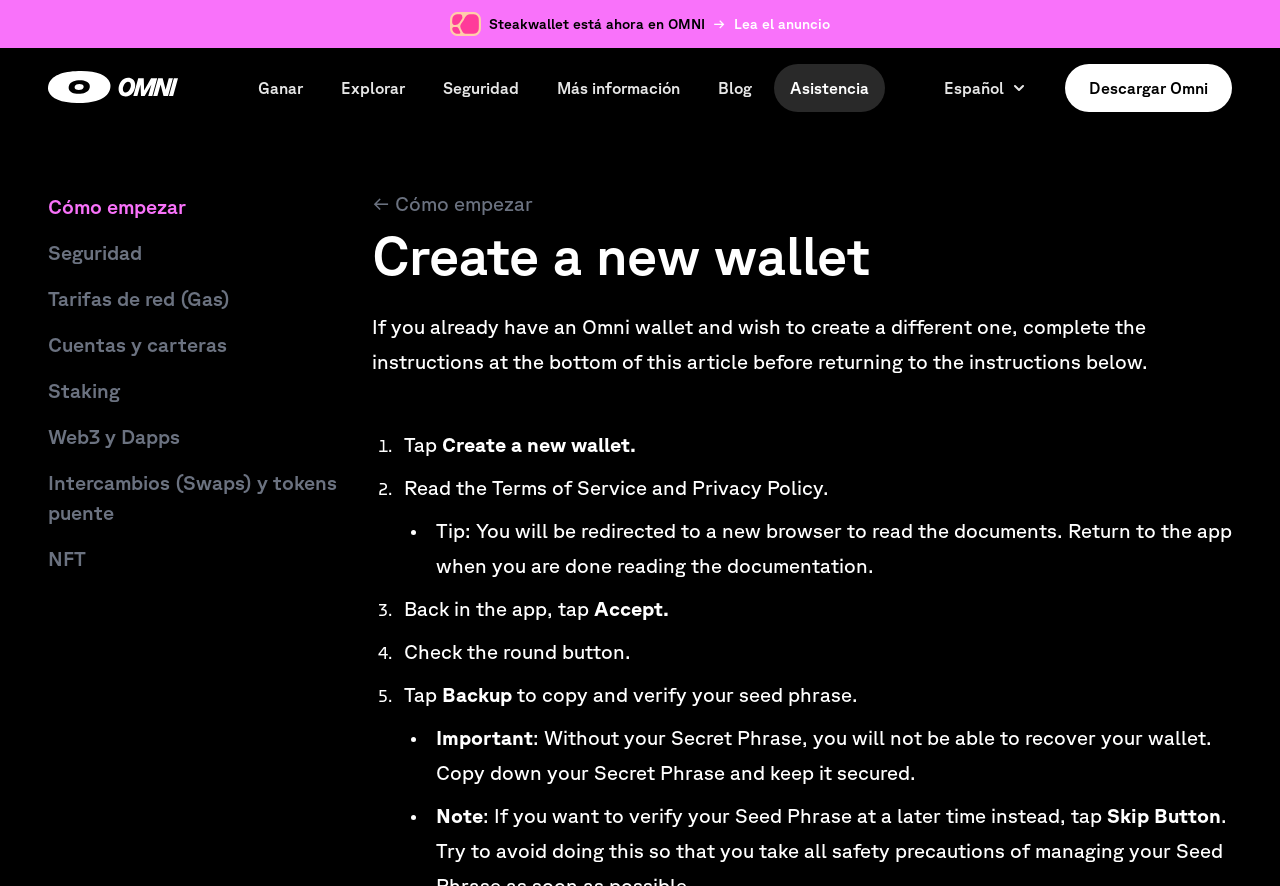Pinpoint the bounding box coordinates for the area that should be clicked to perform the following instruction: "Select the 'Language' combobox".

[0.725, 0.072, 0.816, 0.126]